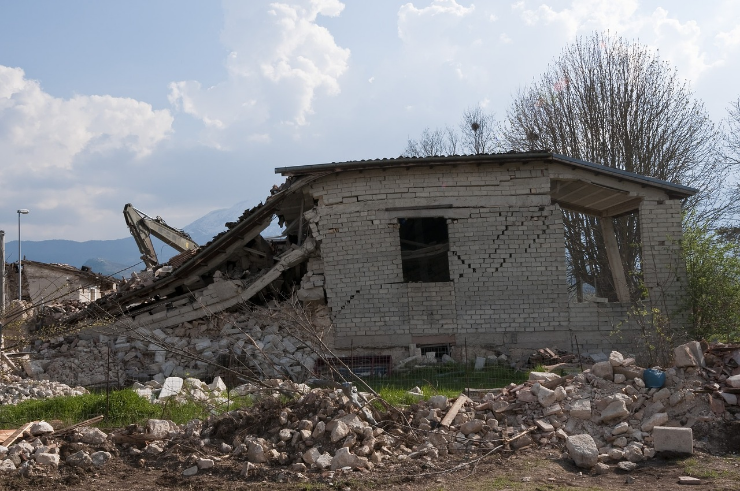What is scattered on the ground?
Provide a comprehensive and detailed answer to the question.

The caption describes the scene as having debris strewn across the ground, indicating the destructive power of the earthquake. The debris is likely composed of bits of brick and concrete from the partially collapsed building.